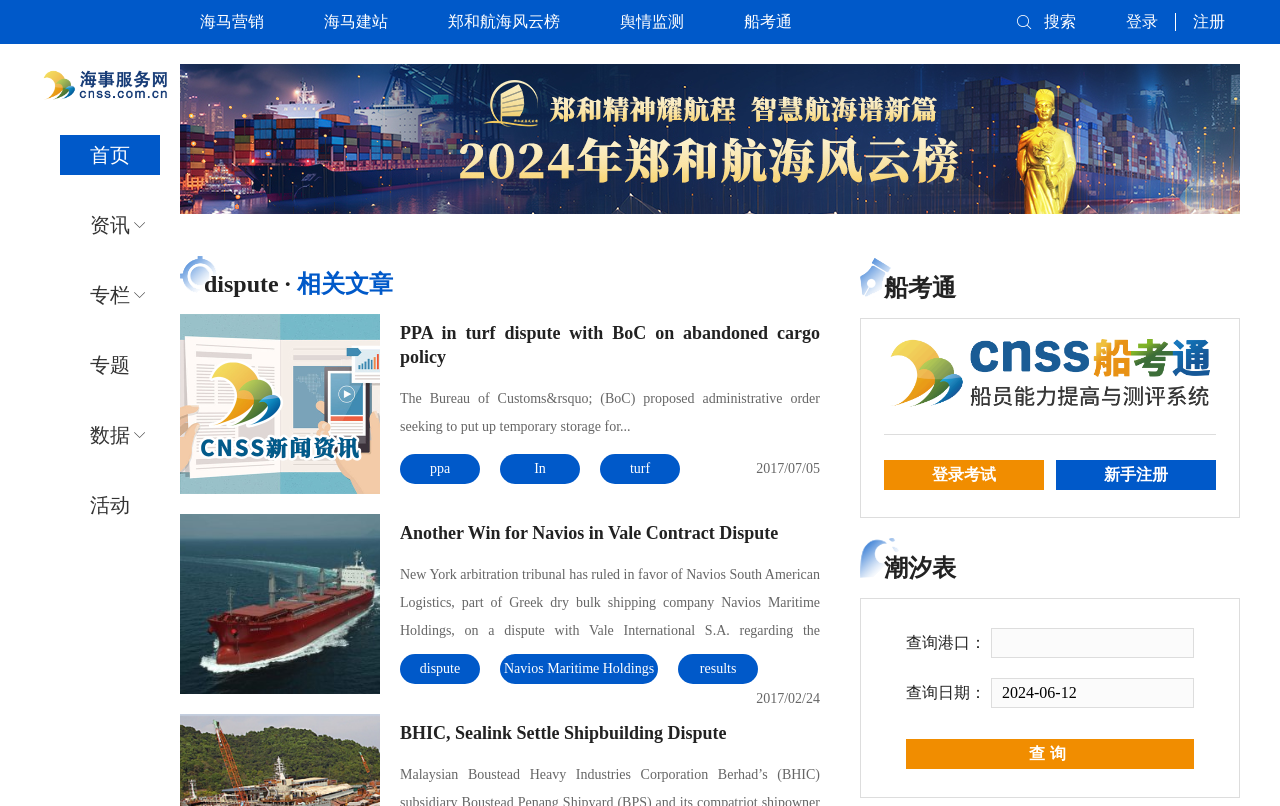Generate an in-depth caption that captures all aspects of the webpage.

The webpage is a Chinese maritime media website, with a prominent logo and title "海事服务网CNSS" at the top left corner. Below the logo, there are several links to different sections of the website, including "首页" (home), "专题" (special topics), "活动" (activities), and "数据" (data).

On the top right corner, there are links to "海马营销" (Hai Ma marketing), "海马建站" (Hai Ma website building), "郑和航海风云榜" (Zheng He maritime wind cloud list), "舆情监测" (public opinion monitoring), and "船考通" (ship exam pass). There is also a search bar with a magnifying glass icon.

Below the top navigation bar, there are several news articles and links to related stories. The articles are arranged in a grid layout, with images accompanying each article. The articles' titles and summaries are displayed, including "2023年郑和航海风云榜榜单发布" (2023 Zheng He Maritime Wind Cloud List Released) and "PPA in turf dispute with BoC on abandoned cargo policy".

On the right side of the page, there are links to "船考通" (ship exam pass), "登录考试" (login to take an exam), and "新手注册" (new user registration). There is also a section for querying port information, with input fields for port name and date.

At the bottom of the page, there is a button to submit the query. Overall, the webpage is a comprehensive platform for maritime news, information, and services.